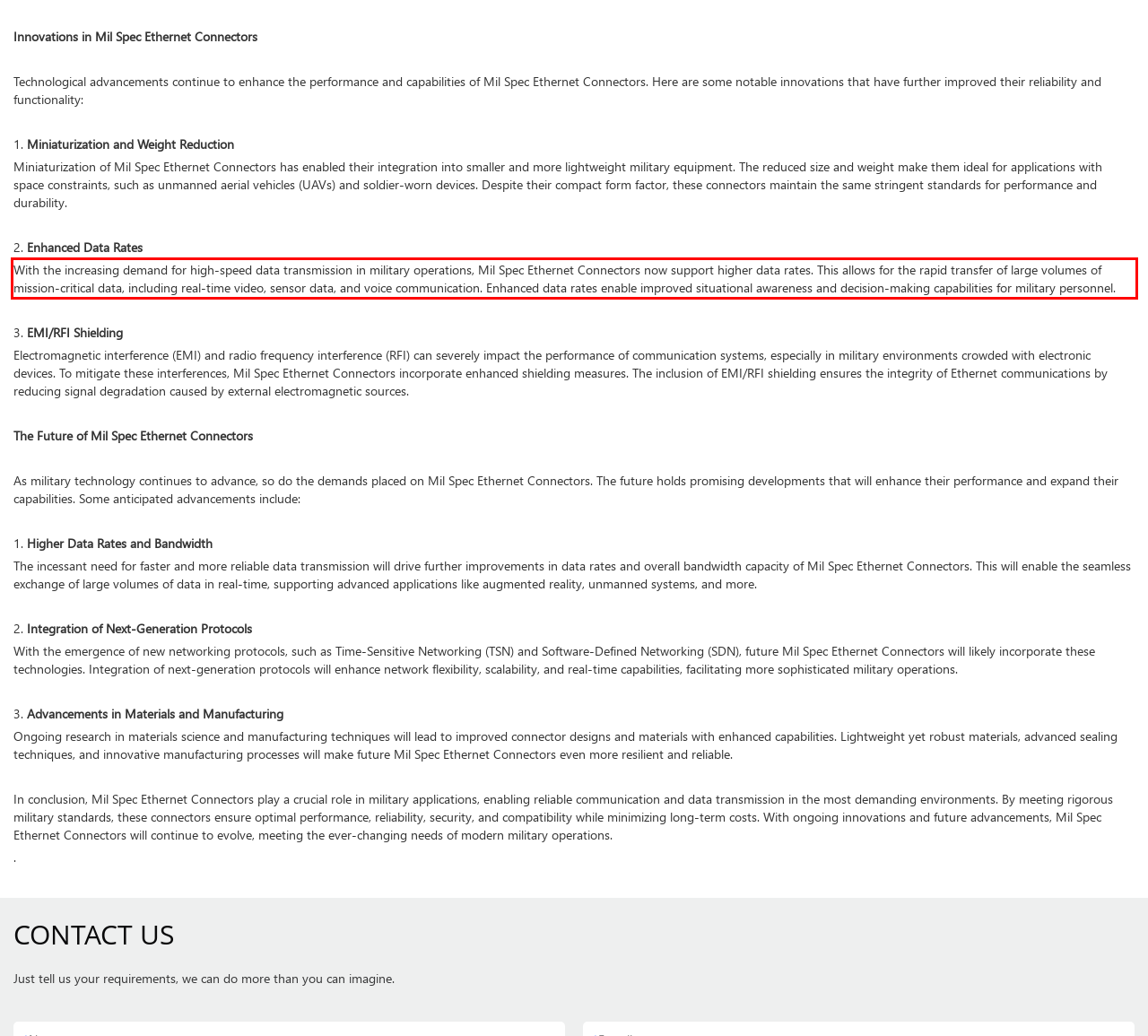Using OCR, extract the text content found within the red bounding box in the given webpage screenshot.

With the increasing demand for high-speed data transmission in military operations, Mil Spec Ethernet Connectors now support higher data rates. This allows for the rapid transfer of large volumes of mission-critical data, including real-time video, sensor data, and voice communication. Enhanced data rates enable improved situational awareness and decision-making capabilities for military personnel.